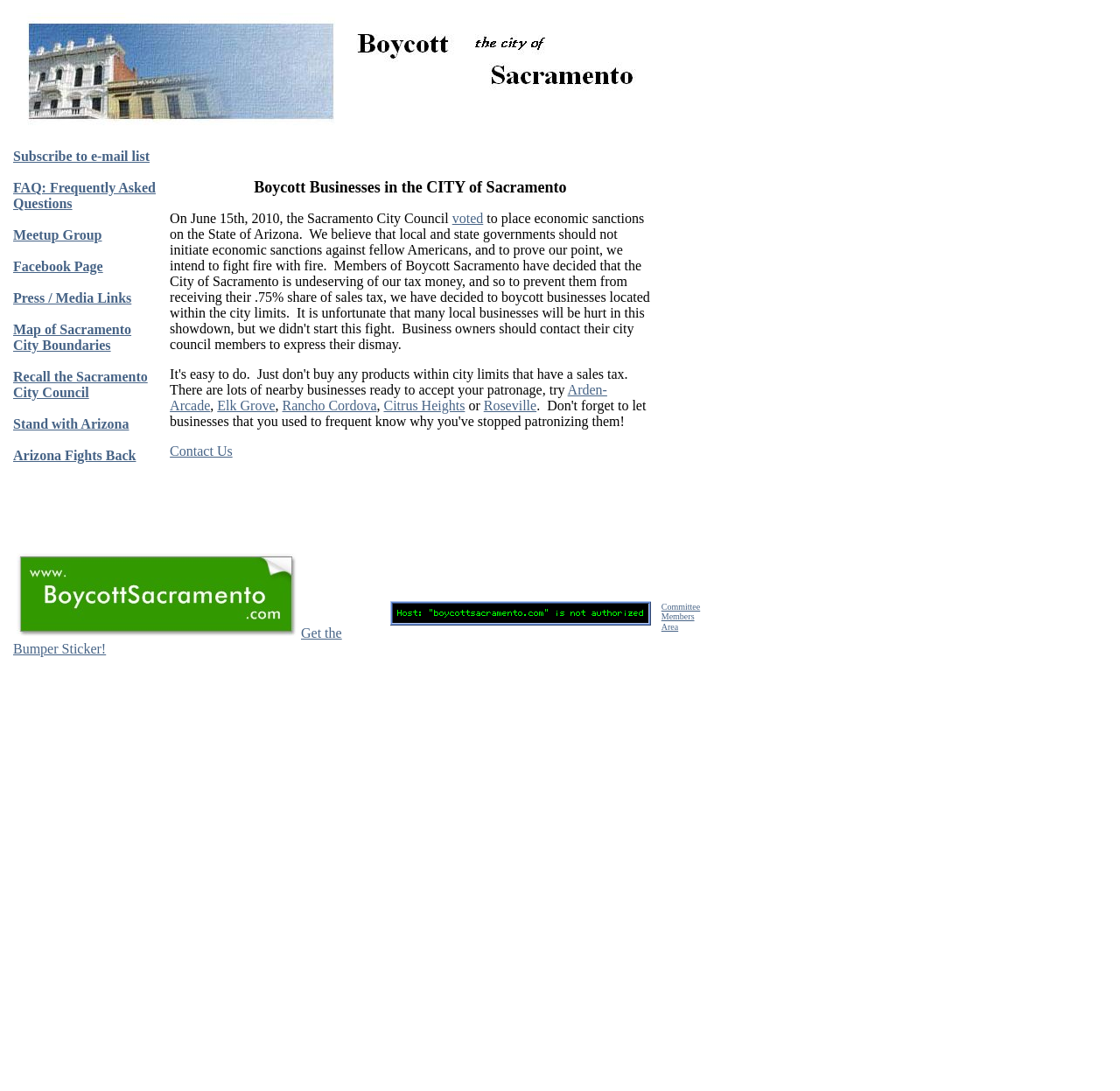Respond concisely with one word or phrase to the following query:
What is the section for committee members?

Committee Members Area